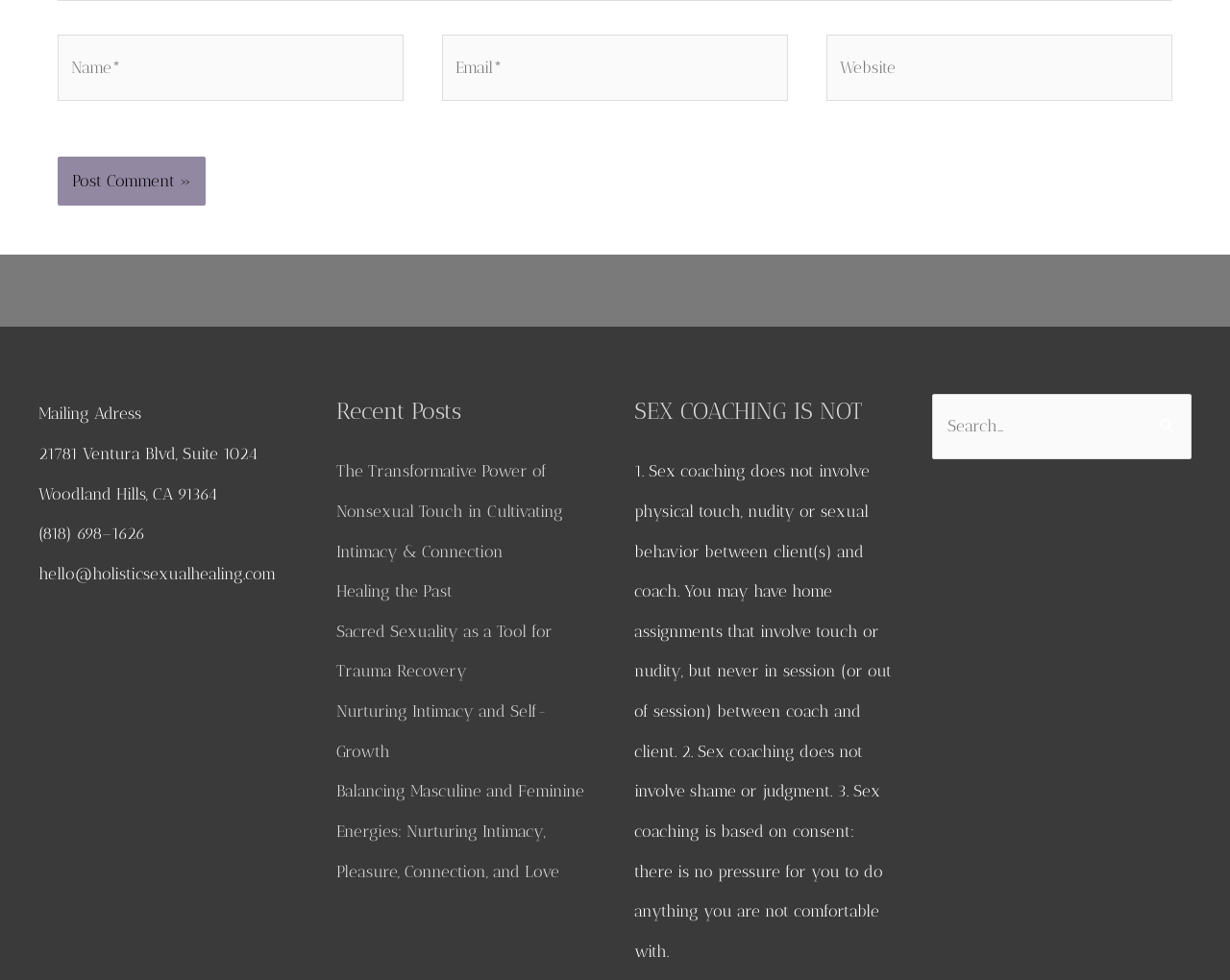Highlight the bounding box coordinates of the element that should be clicked to carry out the following instruction: "Click the 'Post Comment' button". The coordinates must be given as four float numbers ranging from 0 to 1, i.e., [left, top, right, bottom].

[0.047, 0.16, 0.167, 0.21]